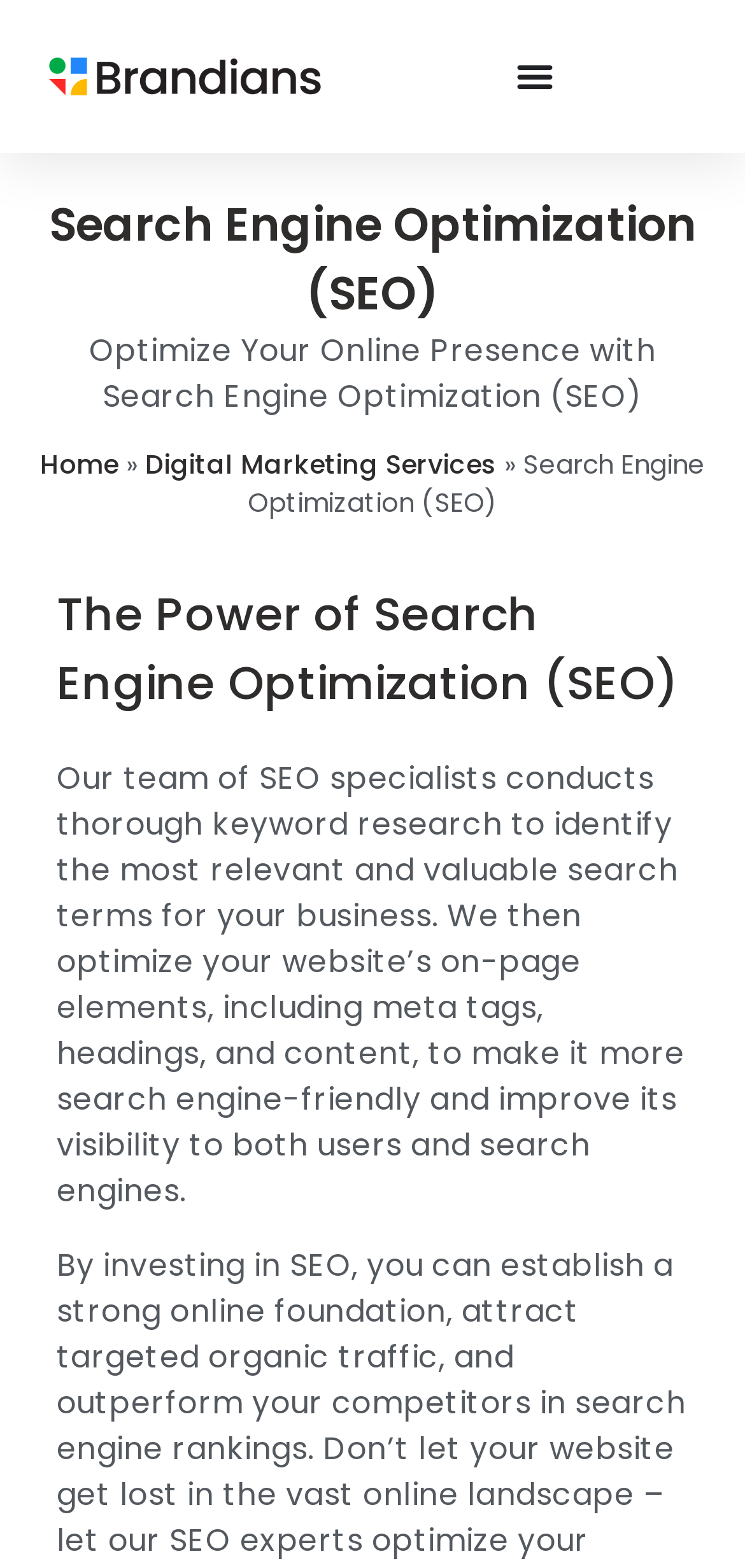Locate the bounding box of the UI element defined by this description: "Digital Marketing Services". The coordinates should be given as four float numbers between 0 and 1, formatted as [left, top, right, bottom].

[0.195, 0.285, 0.667, 0.308]